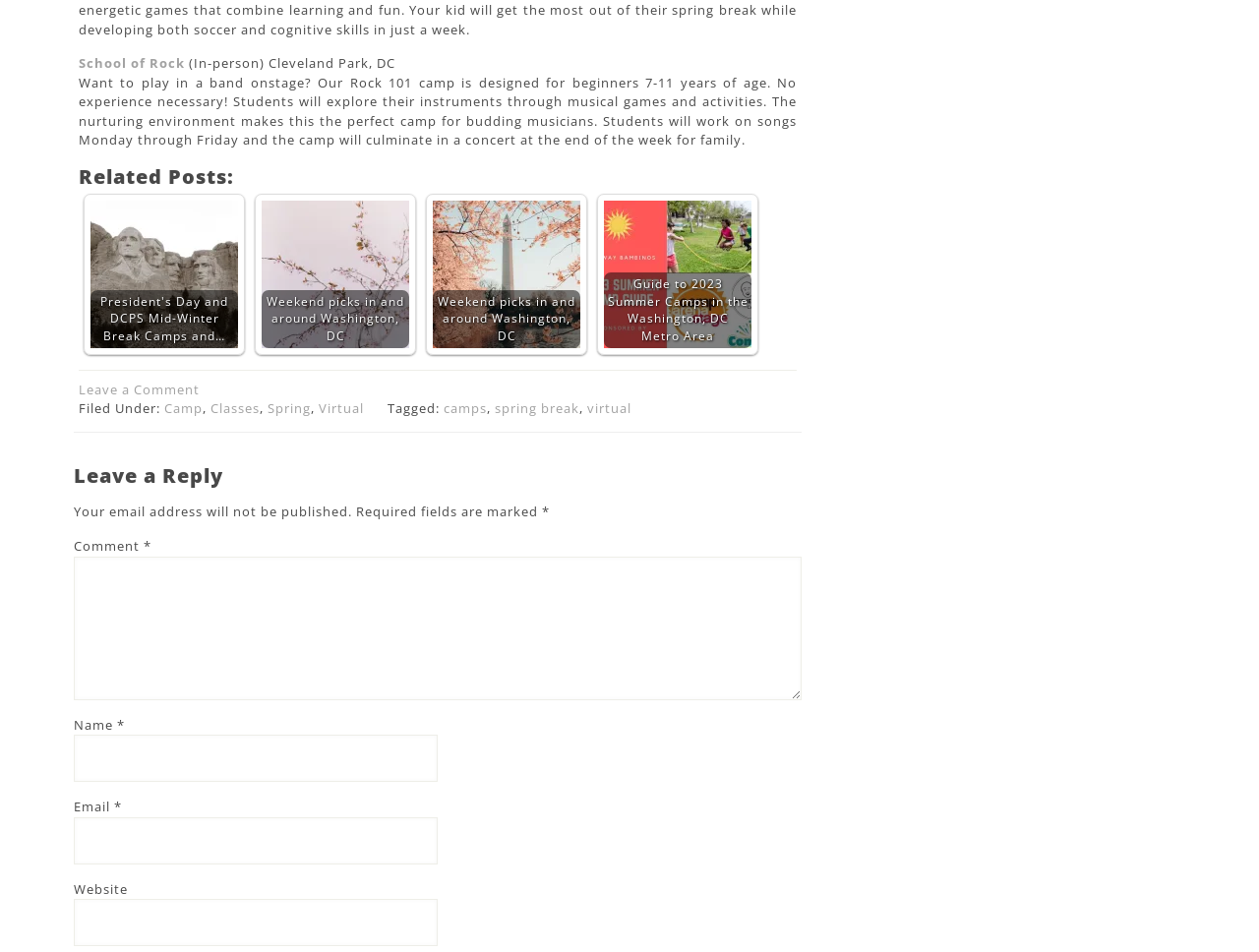Please locate the clickable area by providing the bounding box coordinates to follow this instruction: "Click the 'School of Rock' link".

[0.062, 0.057, 0.147, 0.075]